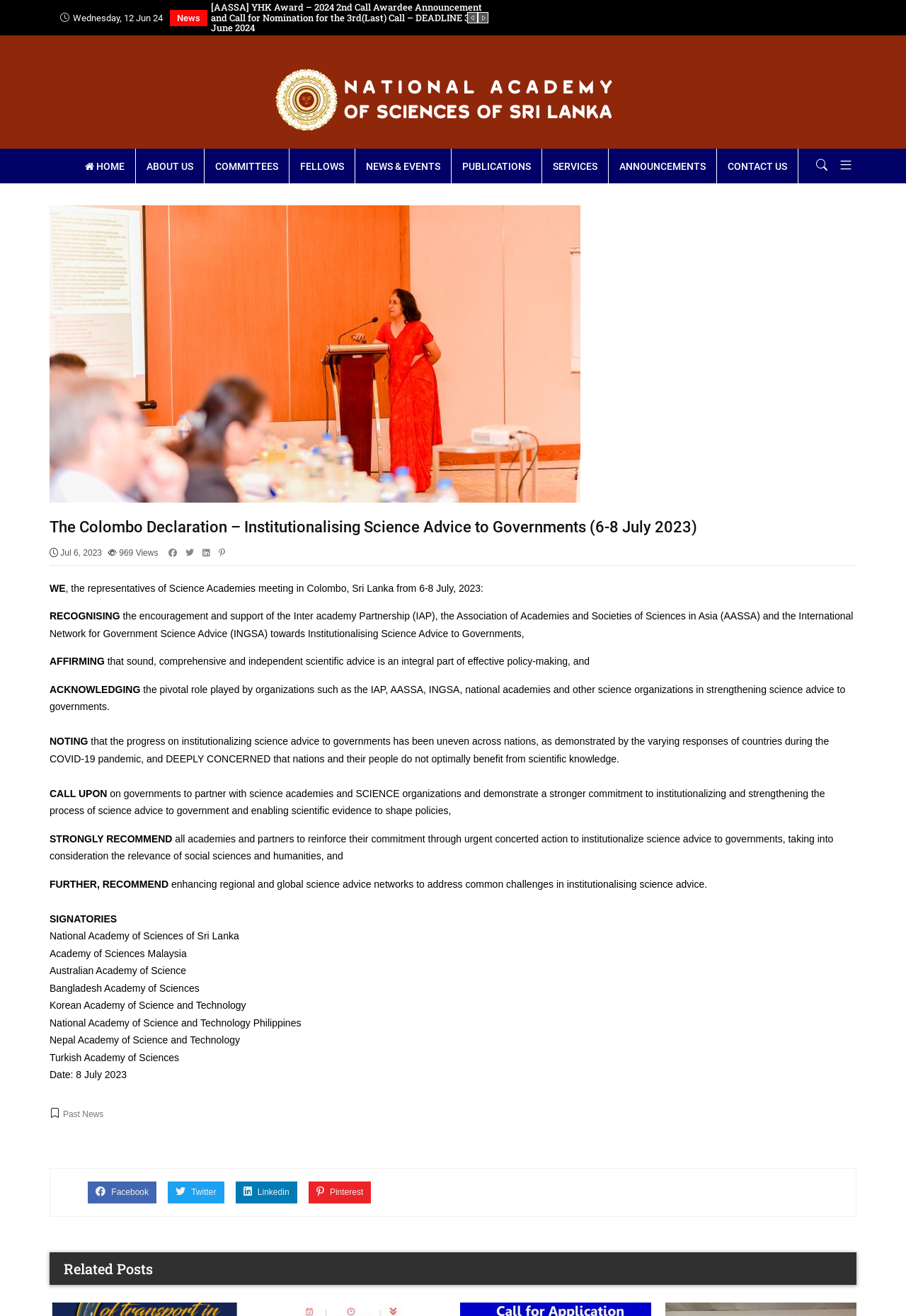What is the name of the event described in the main article?
Please give a detailed answer to the question using the information shown in the image.

I found the answer by looking at the main article, and the title of the article is 'The Colombo Declaration – Institutionalising Science Advice to Governments (6-8 July 2023)'.